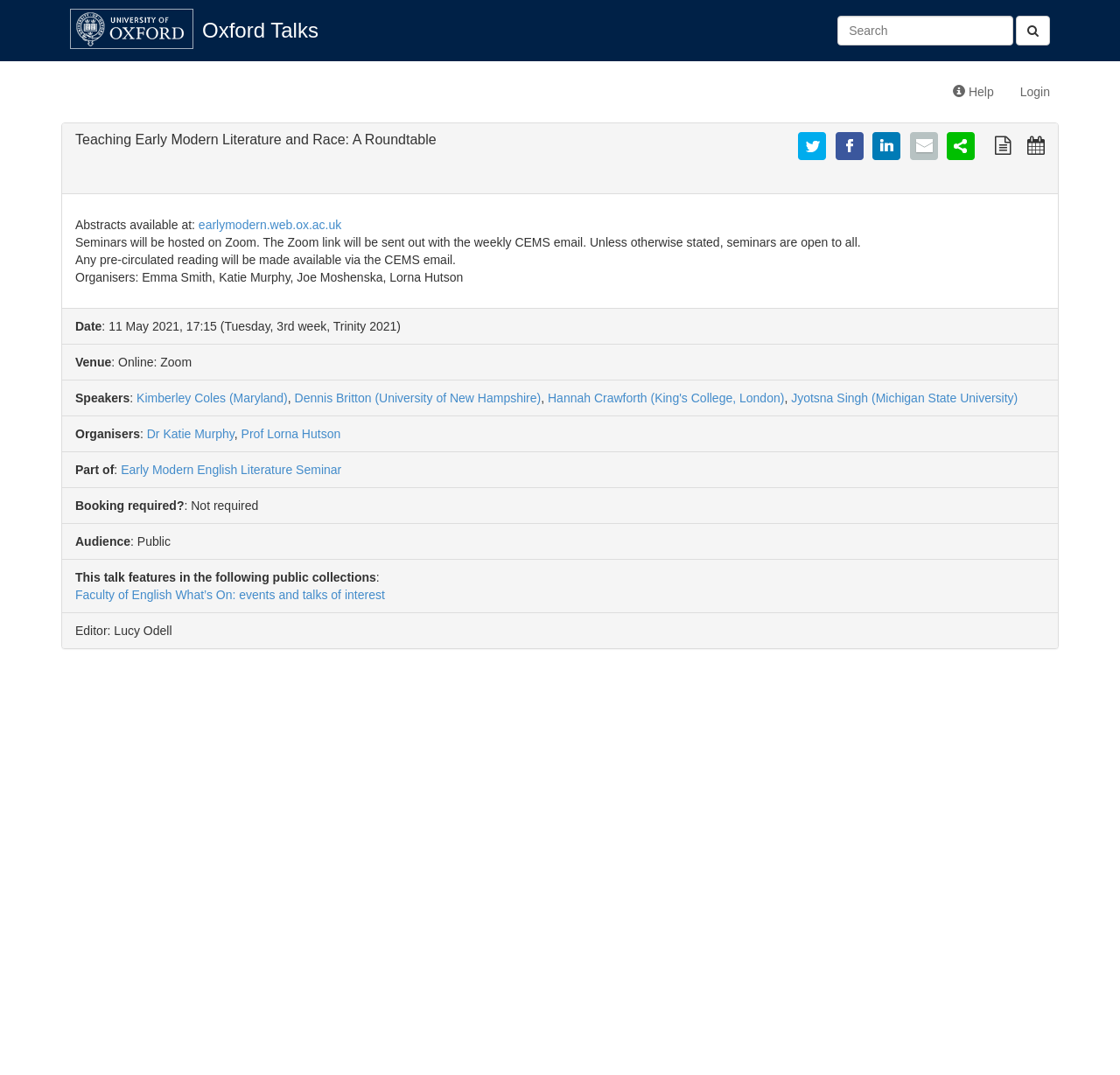Find the bounding box coordinates of the element's region that should be clicked in order to follow the given instruction: "Visit the Oxford Talks homepage". The coordinates should consist of four float numbers between 0 and 1, i.e., [left, top, right, bottom].

[0.169, 0.008, 0.296, 0.049]